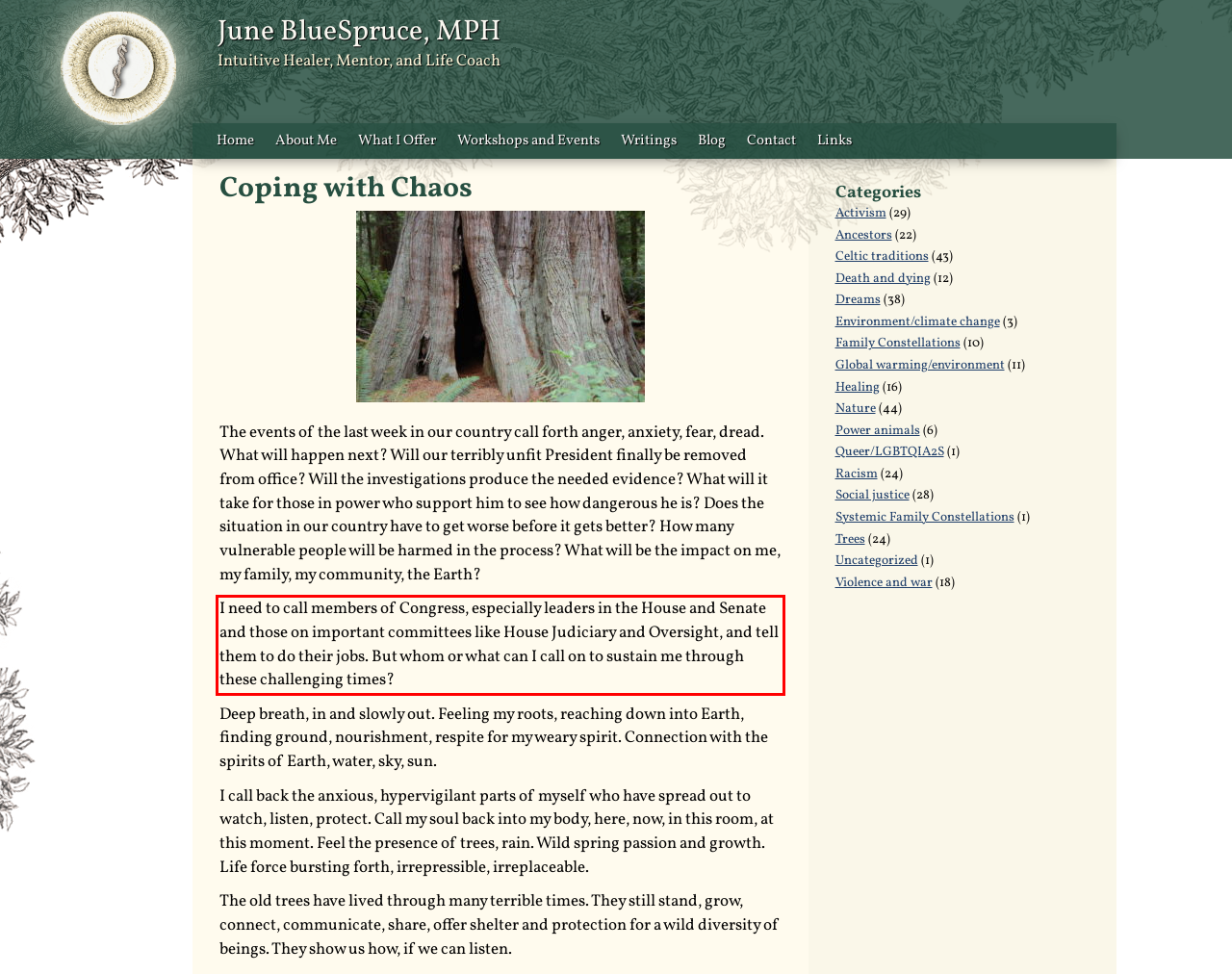Given the screenshot of a webpage, identify the red rectangle bounding box and recognize the text content inside it, generating the extracted text.

I need to call members of Congress, especially leaders in the House and Senate and those on important committees like House Judiciary and Oversight, and tell them to do their jobs. But whom or what can I call on to sustain me through these challenging times?